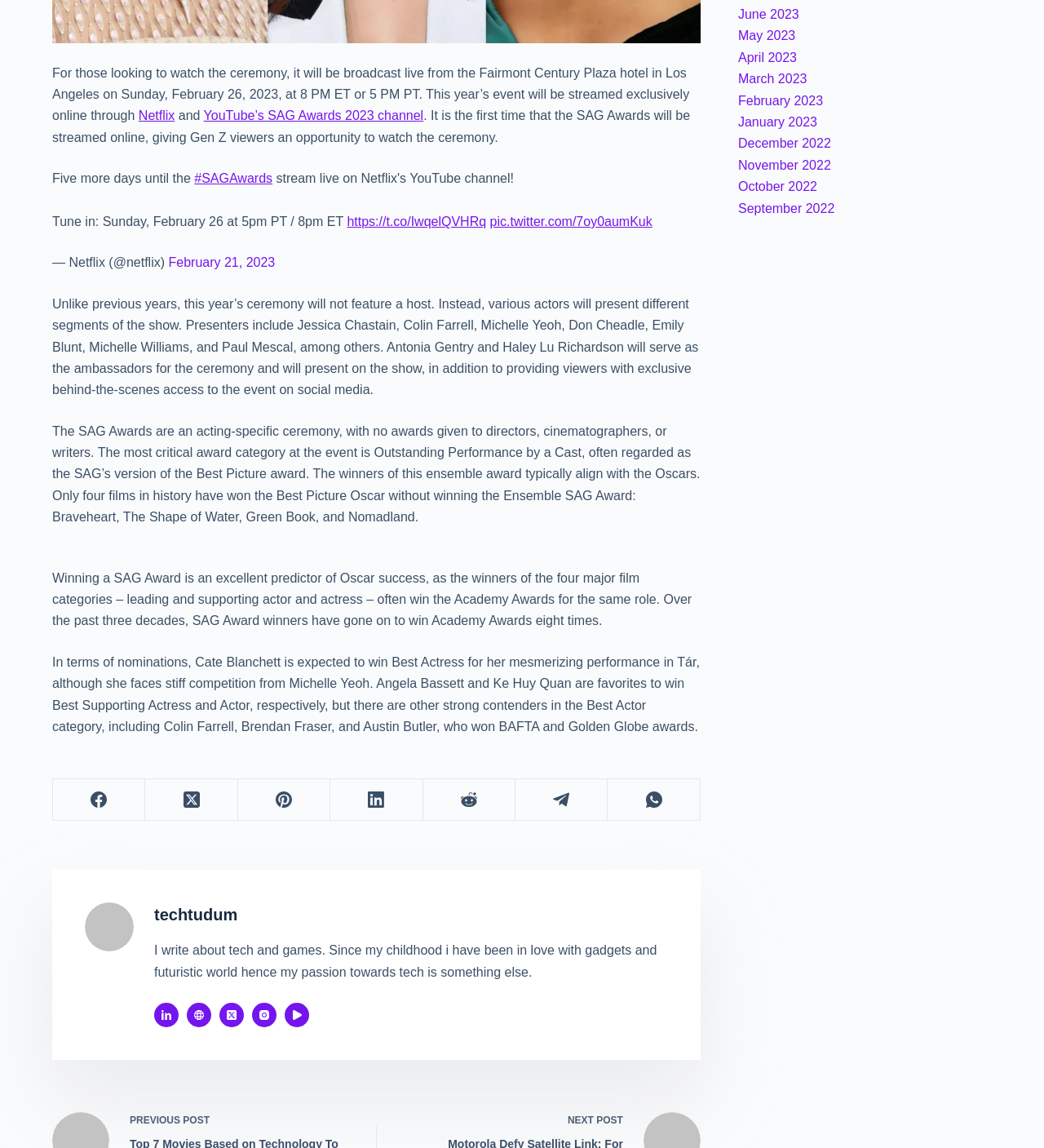From the element description: "aria-label="X (Twitter) icon"", extract the bounding box coordinates of the UI element. The coordinates should be expressed as four float numbers between 0 and 1, in the order [left, top, right, bottom].

[0.21, 0.874, 0.234, 0.895]